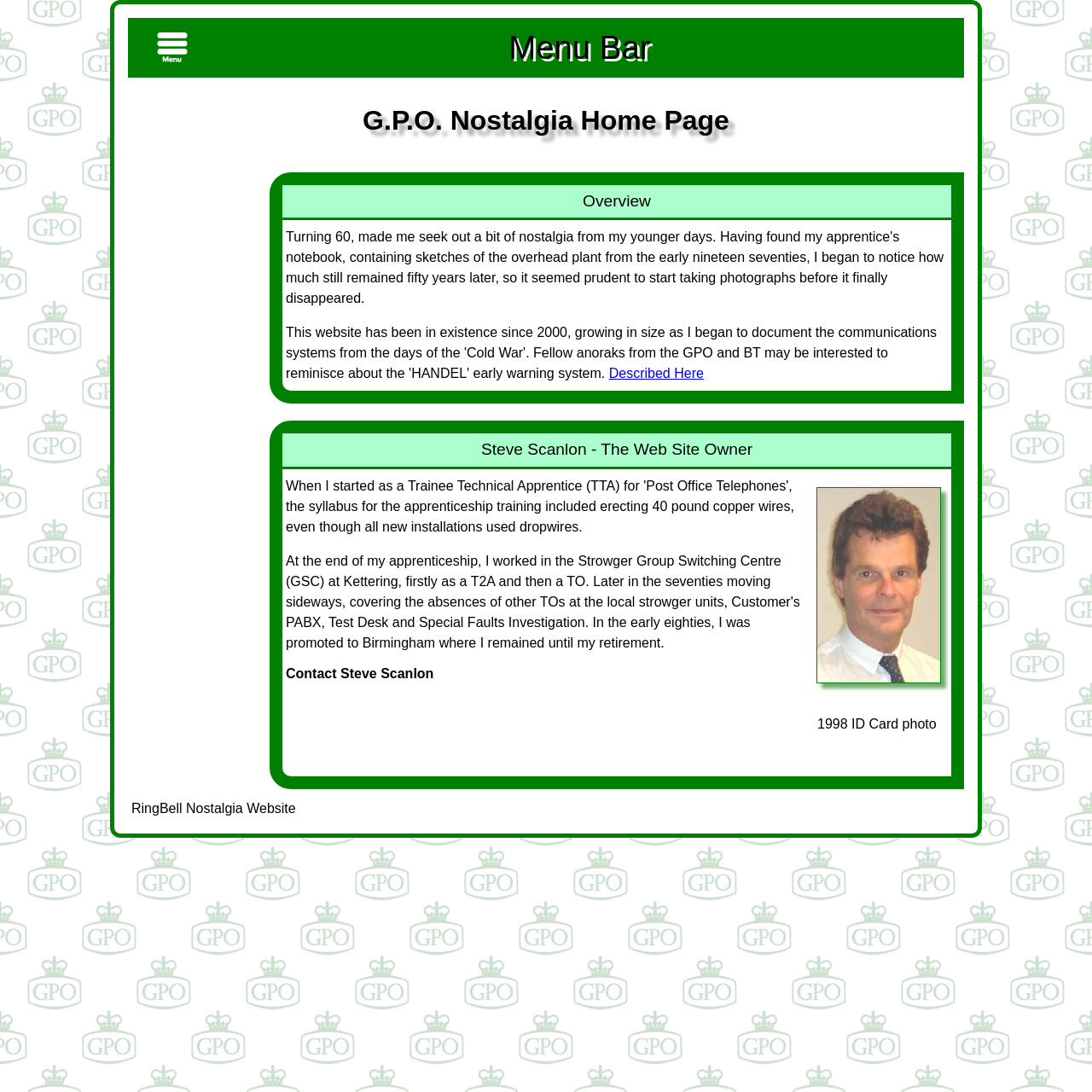Please respond to the question using a single word or phrase:
What is the name of the nostalgia website mentioned?

RingBell Nostalgia Website